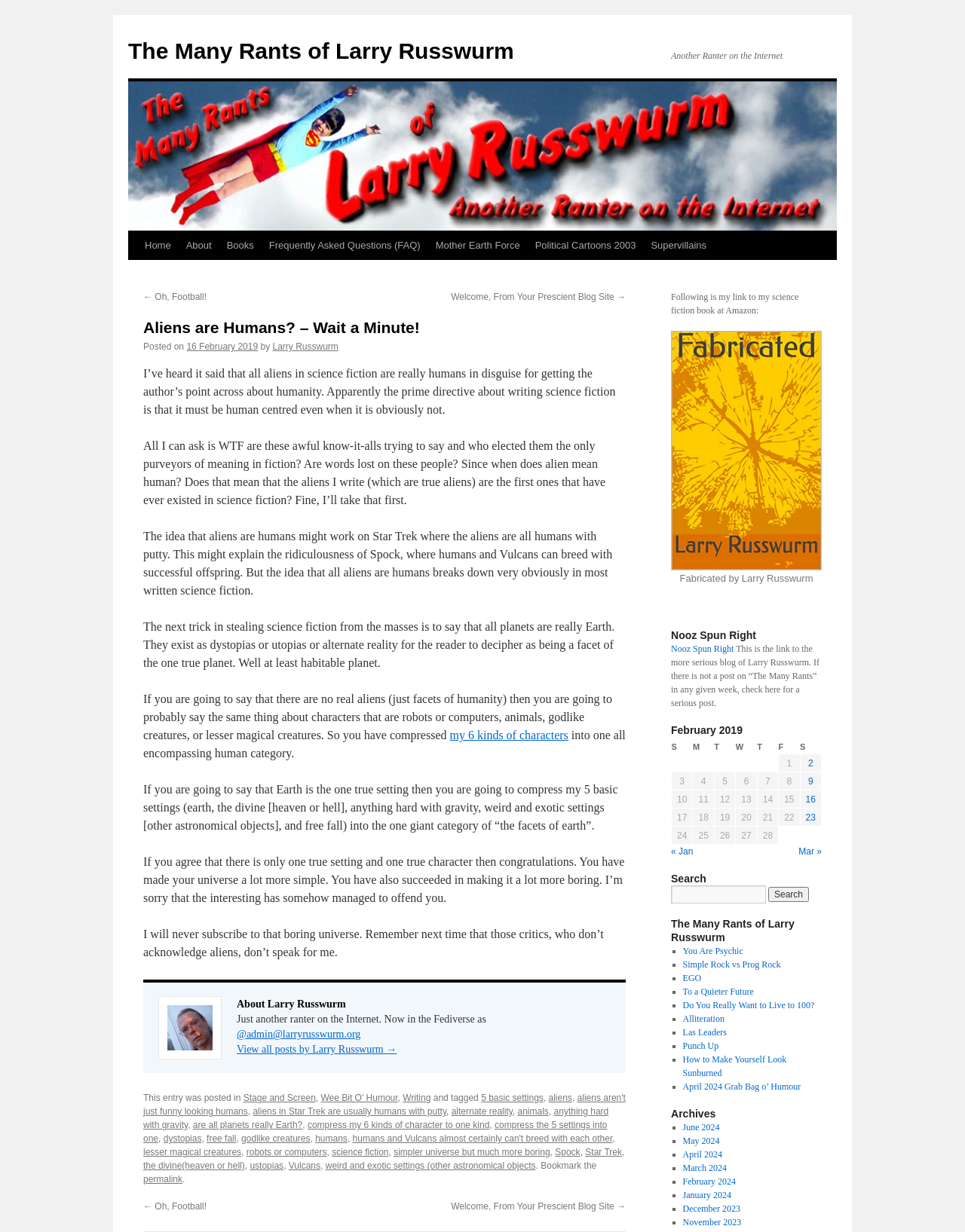Provide a thorough and detailed response to the question by examining the image: 
What is the description of the image of the neuron?

The description of the image of the neuron is obtained from the figure element with the details 'two-tone image, yellow and orange' which is located below the text 'Following is my link to my science fiction book at Amazon:'.